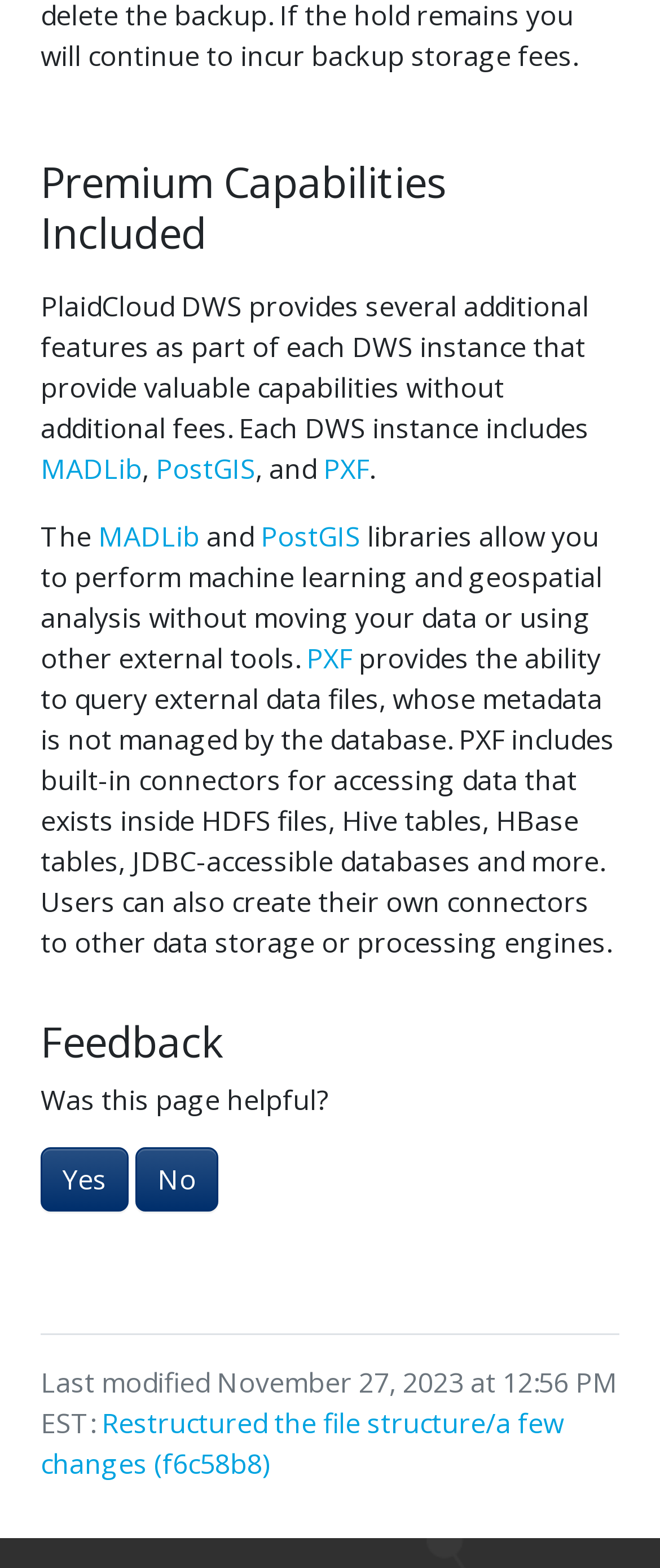Please determine the bounding box coordinates of the section I need to click to accomplish this instruction: "Click on the PXF link".

[0.49, 0.287, 0.559, 0.31]